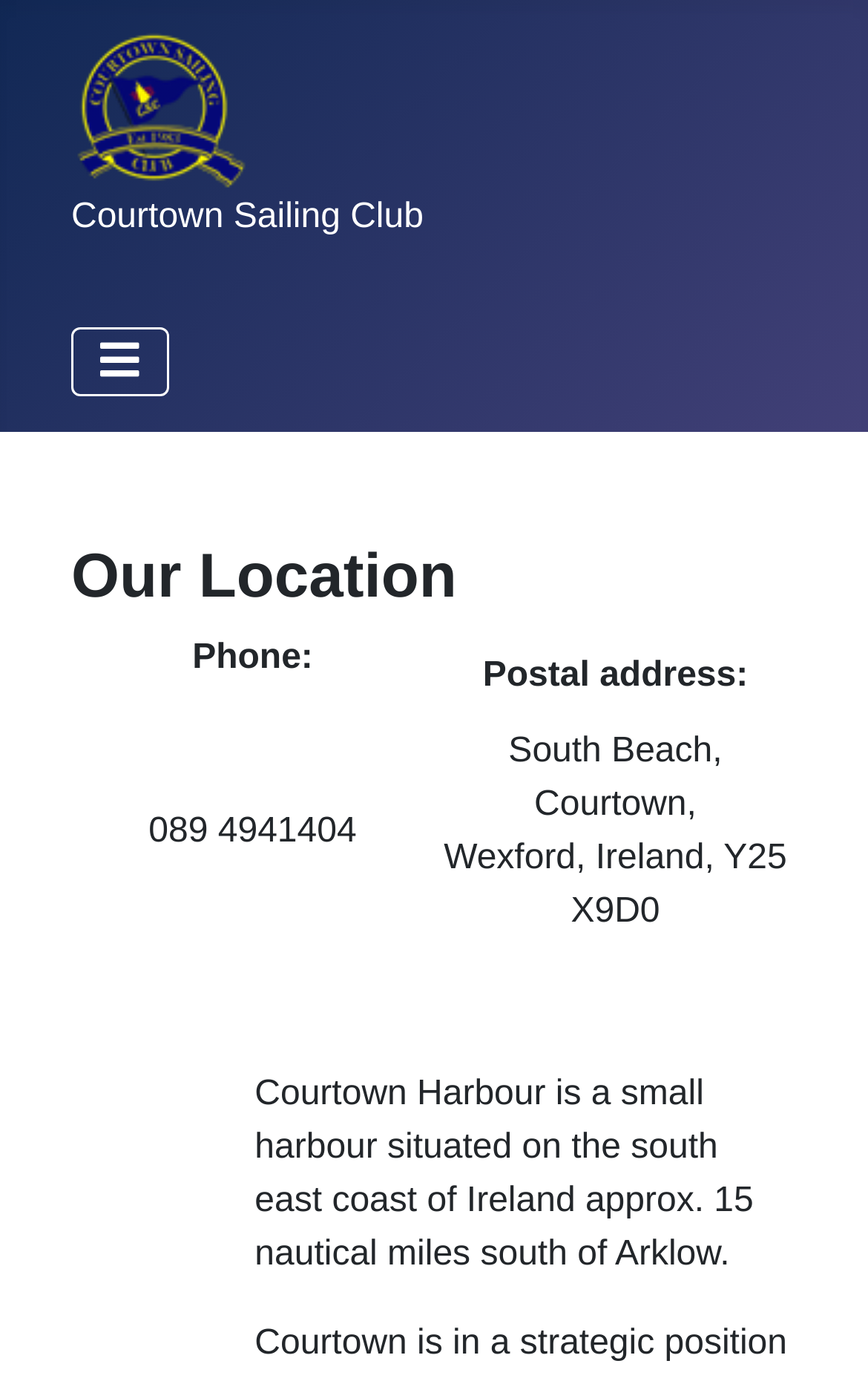What is the location of Courtown Sailing Club?
Based on the image, give a one-word or short phrase answer.

South Beach, Courtown, Wexford, Ireland